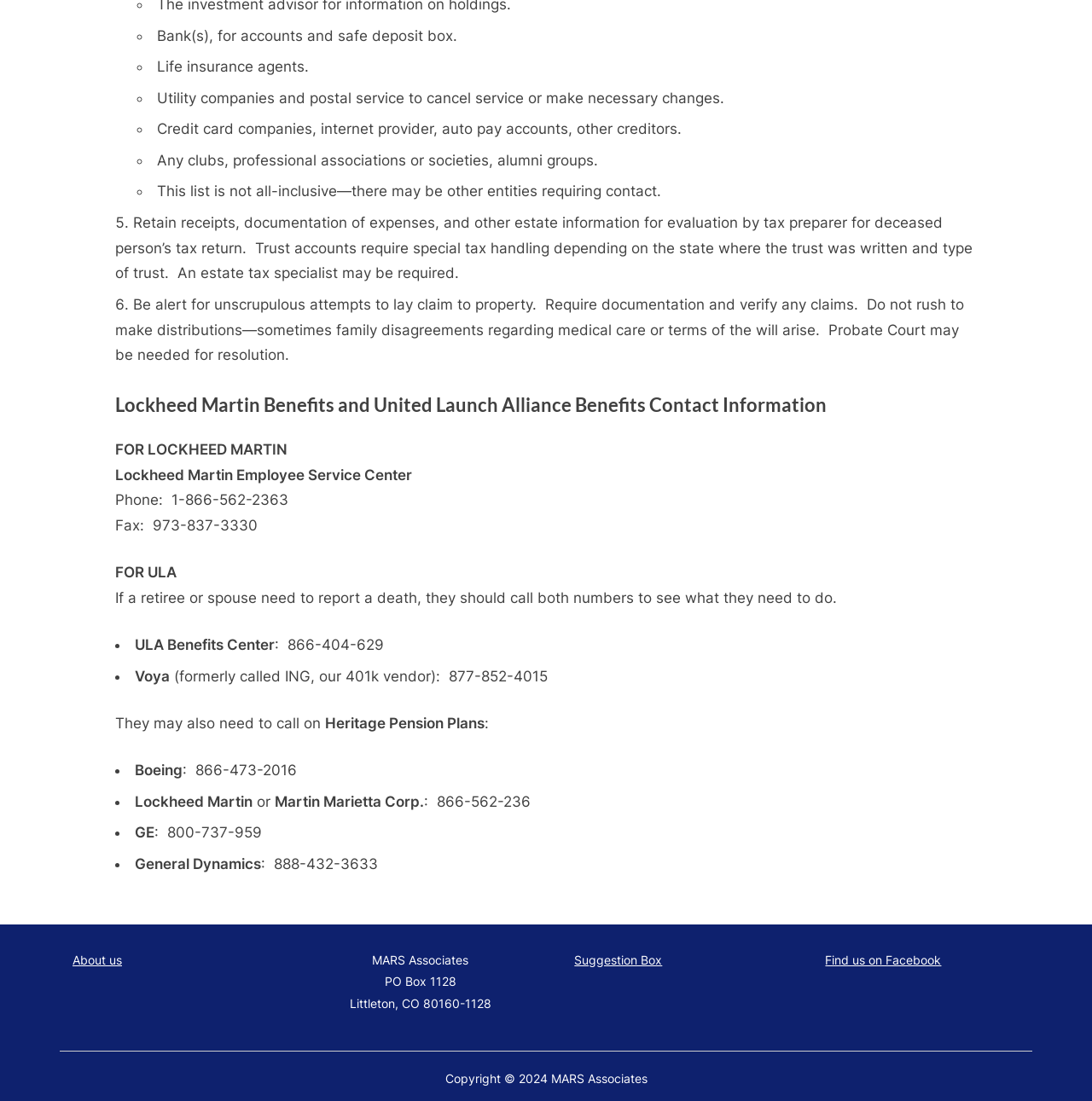What is the purpose of retaining receipts and documentation of expenses?
Look at the image and answer the question using a single word or phrase.

For evaluation by tax preparer